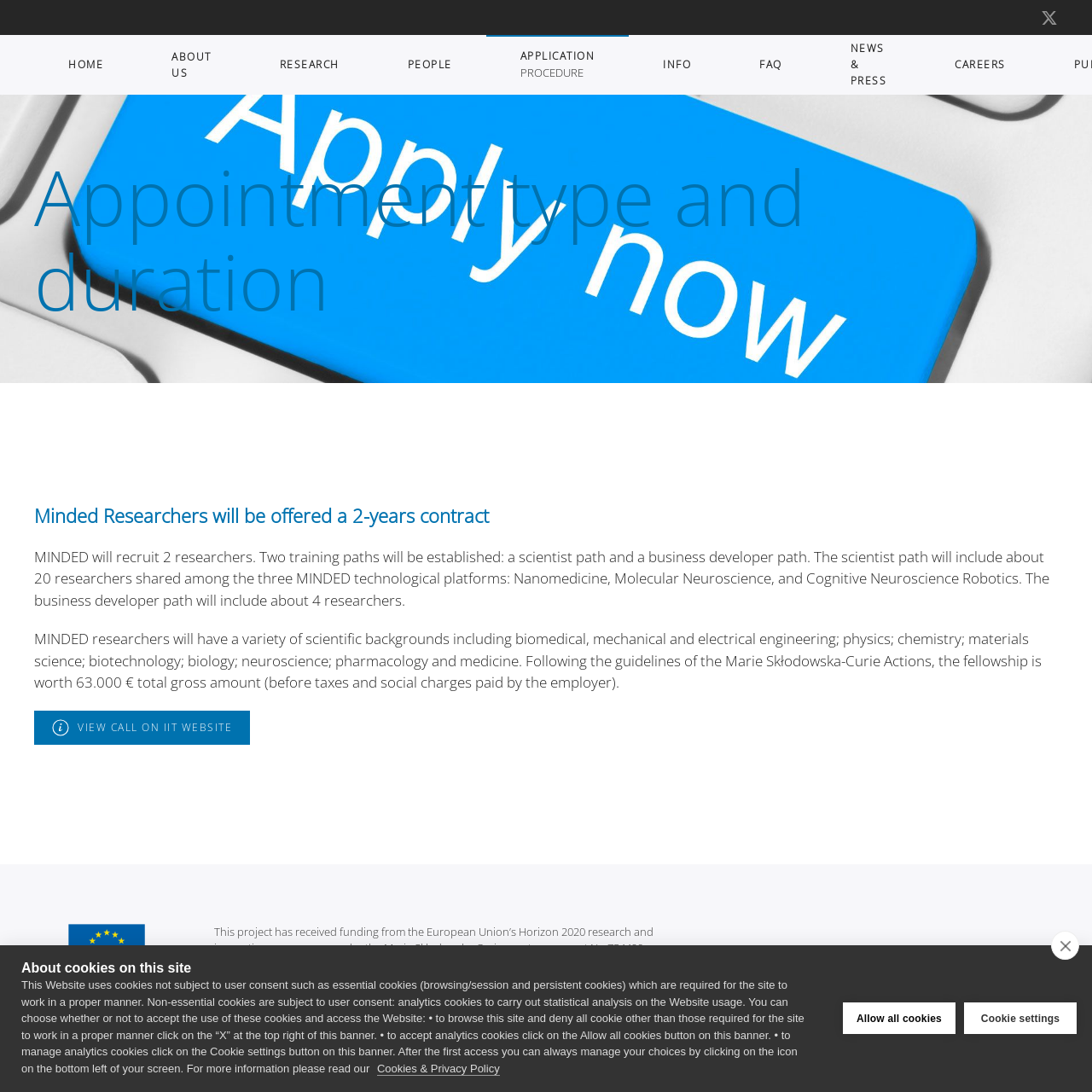Examine the image and give a thorough answer to the following question:
What is the purpose of the MINDED project?

Based on the webpage content, the MINDED project aims to recruit researchers, specifically 2 researchers, and offer them a 2-year contract. The project has received funding from the European Union's Horizon 2020 research and innovation programme.